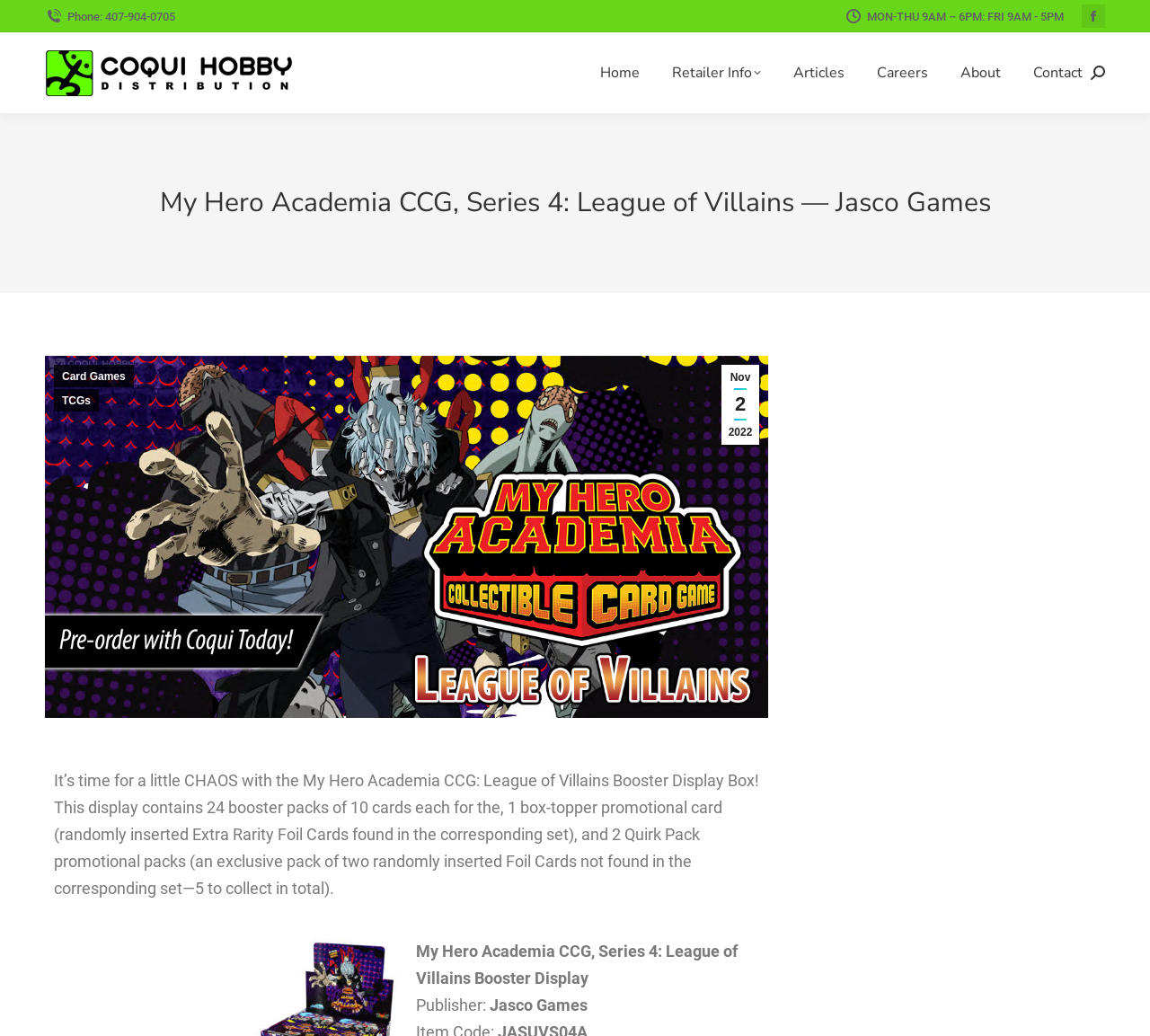Find and provide the bounding box coordinates for the UI element described with: "Card Games".

[0.047, 0.352, 0.116, 0.374]